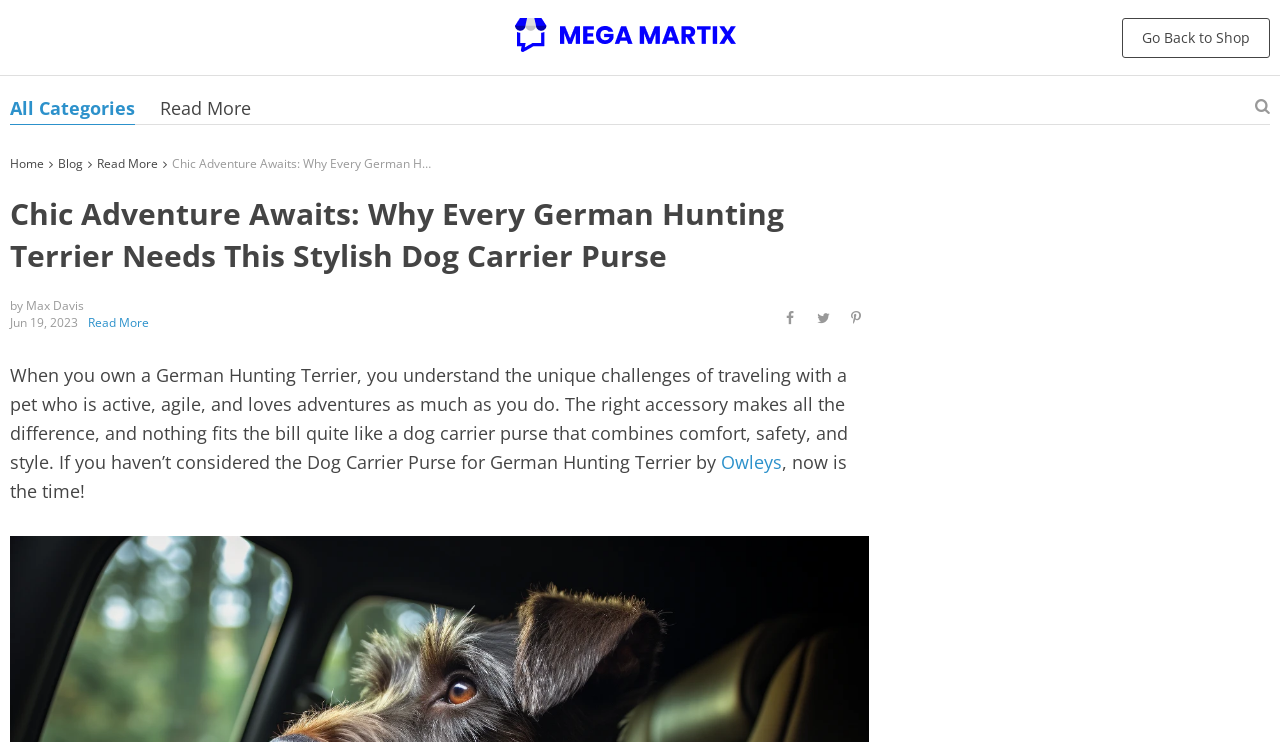Kindly determine the bounding box coordinates for the clickable area to achieve the given instruction: "Read more about Chic Adventure Awaits".

[0.125, 0.129, 0.196, 0.162]